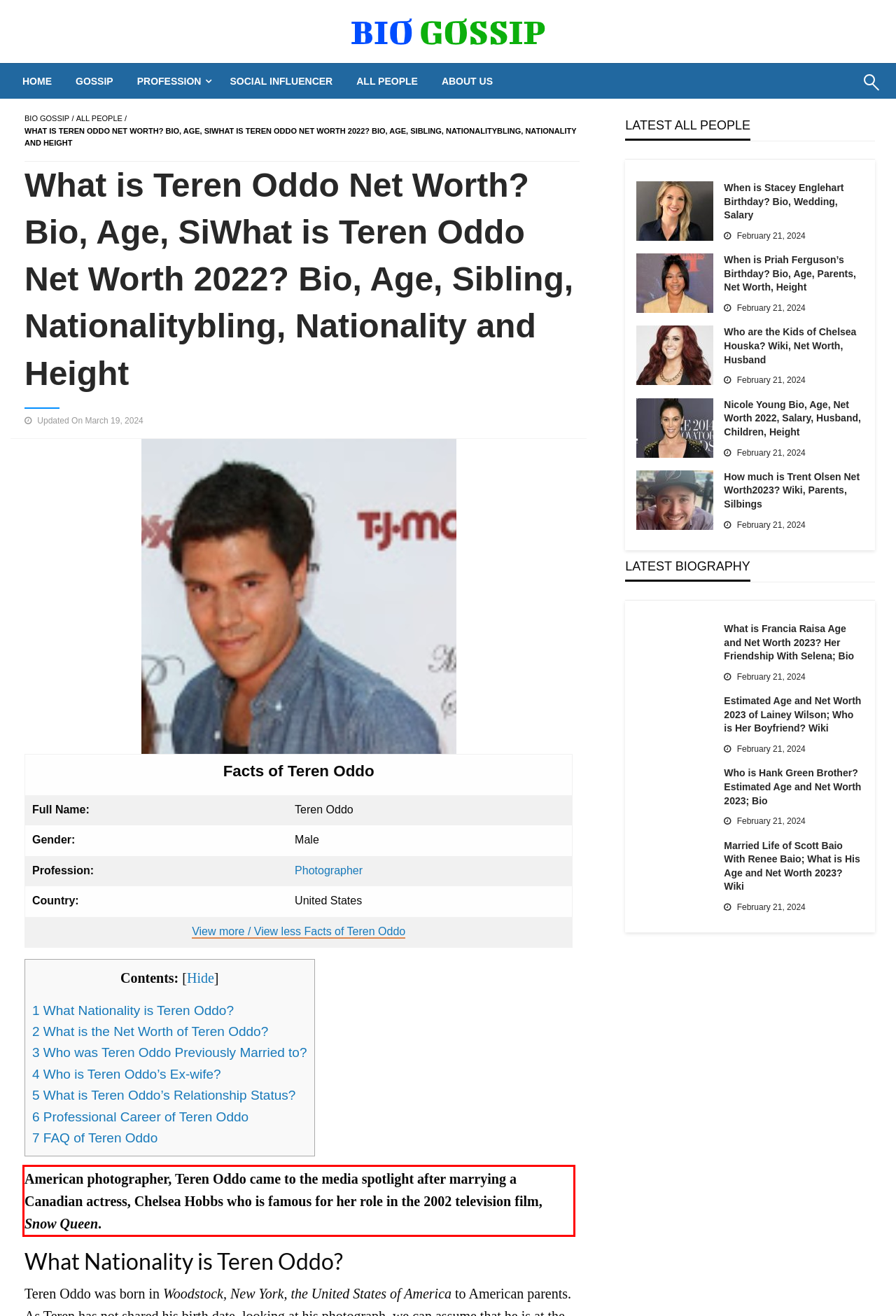Extract and provide the text found inside the red rectangle in the screenshot of the webpage.

American photographer, Teren Oddo came to the media spotlight after marrying a Canadian actress, Chelsea Hobbs who is famous for her role in the 2002 television film, Snow Queen.